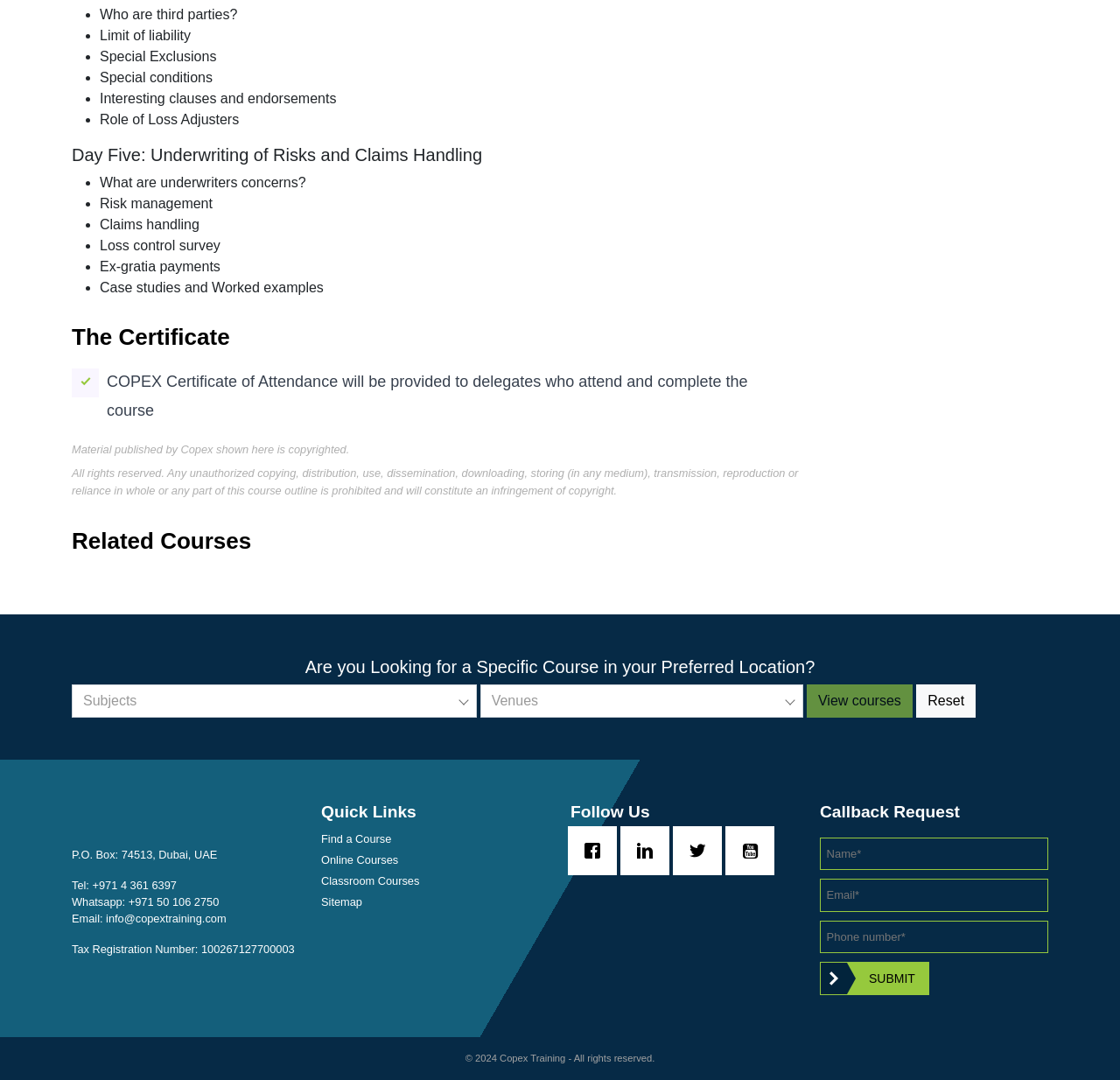Find the bounding box coordinates of the clickable area that will achieve the following instruction: "View courses".

[0.72, 0.633, 0.815, 0.664]